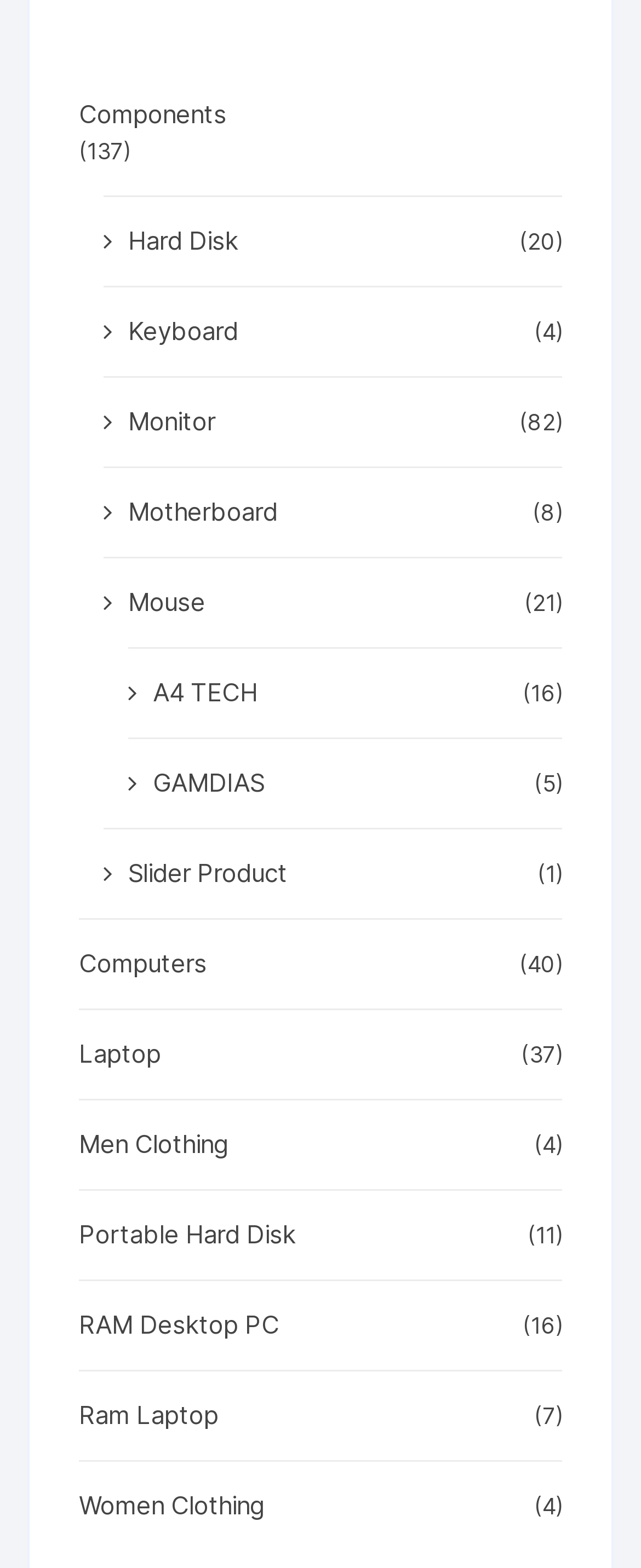Specify the bounding box coordinates of the element's region that should be clicked to achieve the following instruction: "Explore RAM Desktop PC products". The bounding box coordinates consist of four float numbers between 0 and 1, in the format [left, top, right, bottom].

[0.123, 0.832, 0.802, 0.858]